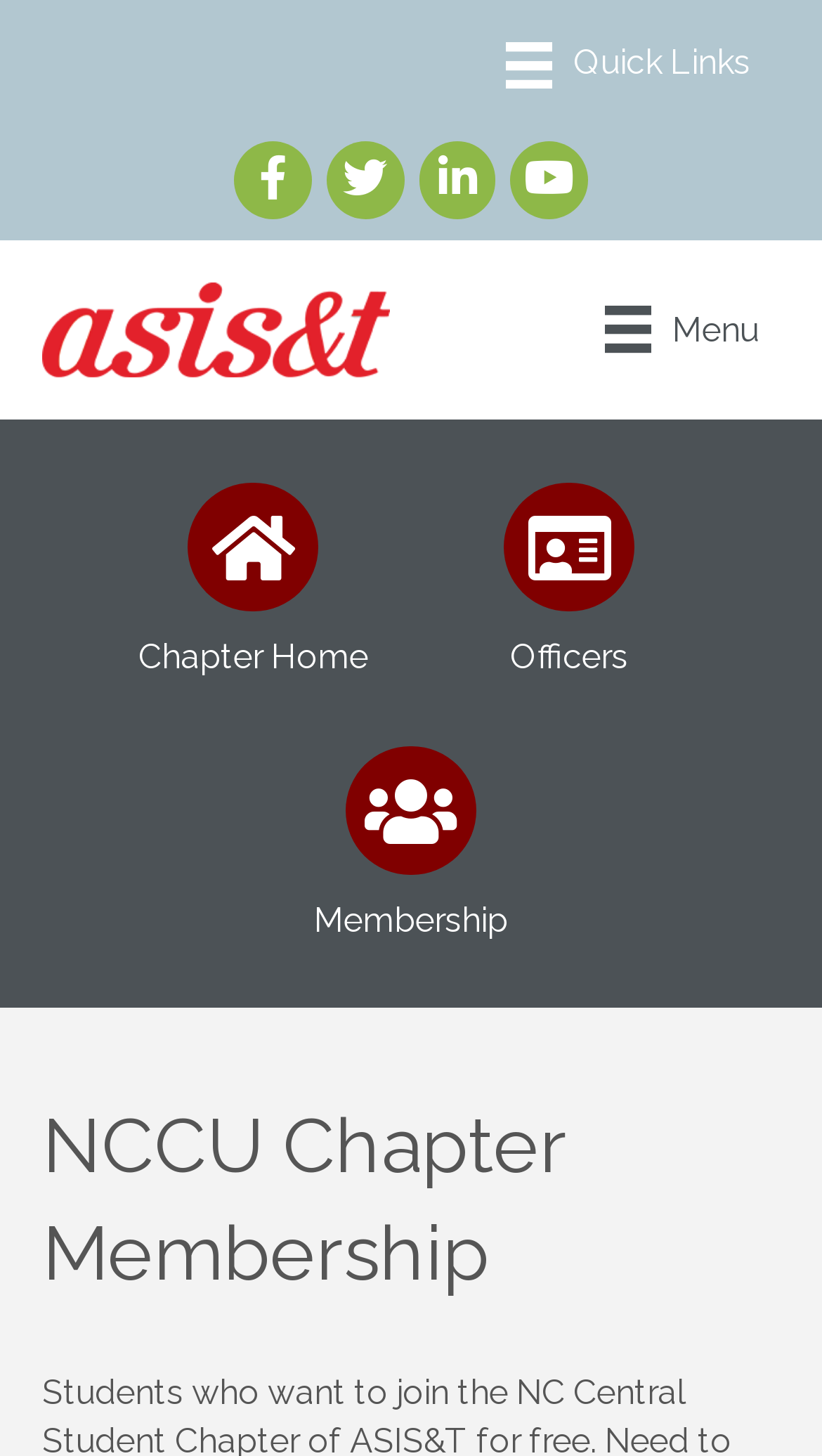Provide the bounding box coordinates of the UI element that matches the description: "Officers".

[0.588, 0.317, 0.796, 0.469]